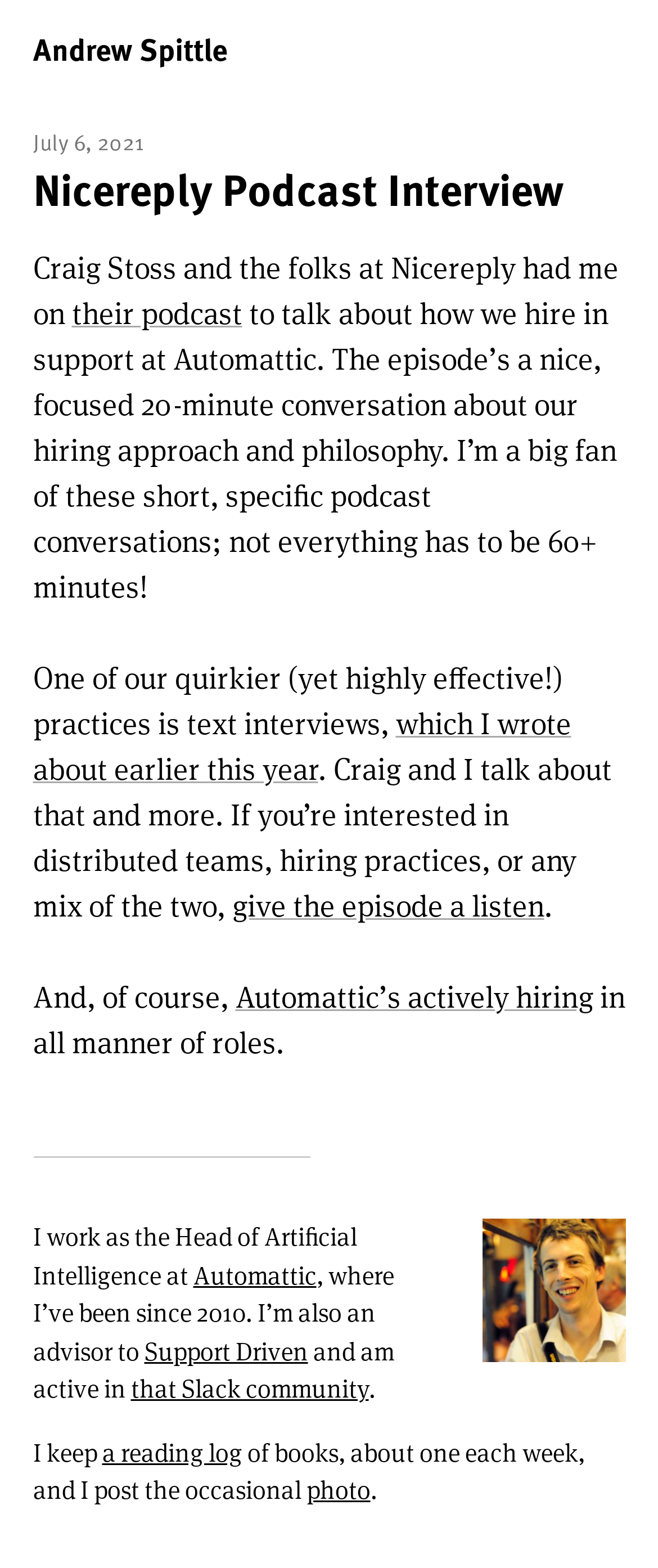Locate the bounding box coordinates of the element that should be clicked to execute the following instruction: "Explore Automattic's job openings".

[0.358, 0.623, 0.901, 0.648]